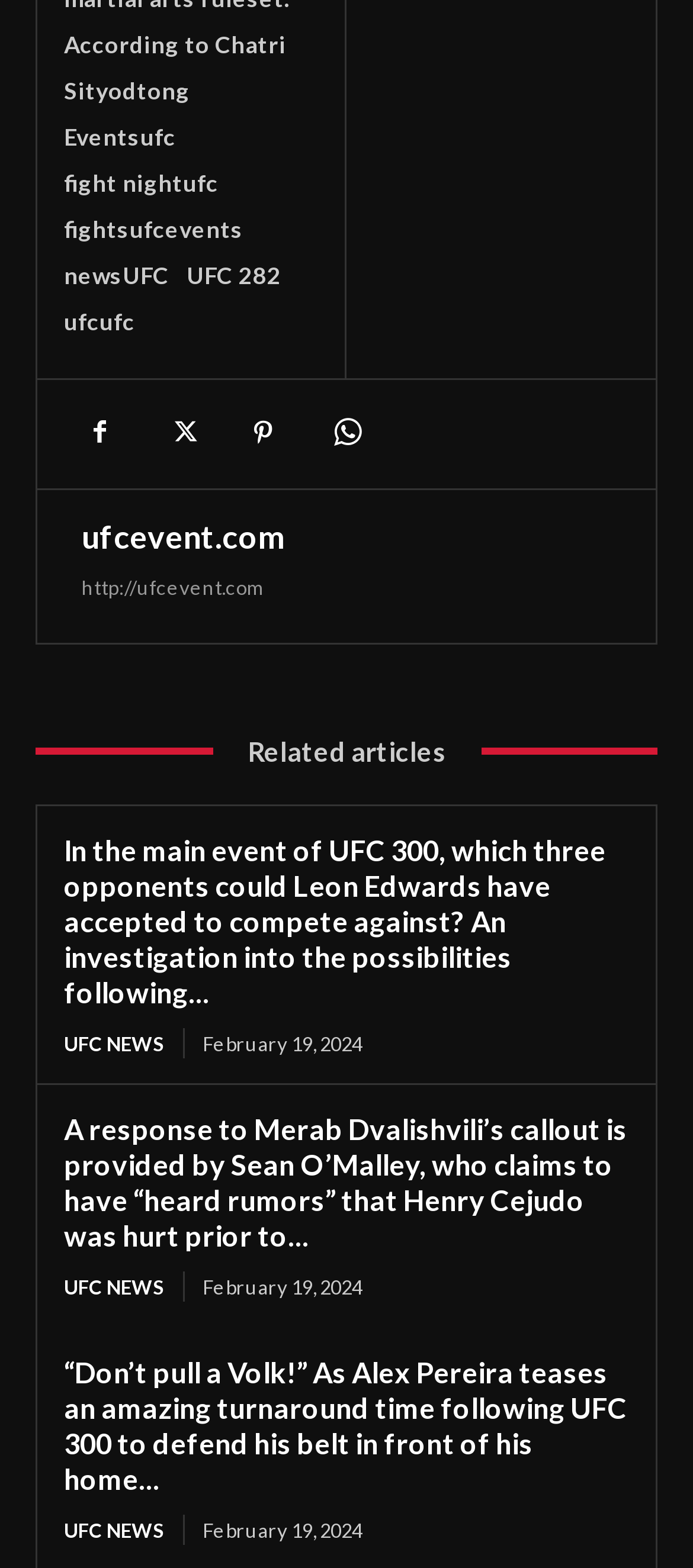Given the content of the image, can you provide a detailed answer to the question?
What is the date of the news articles?

I found the time elements with StaticText 'February 19, 2024', which are associated with each news article. This date is repeated for all three news articles.